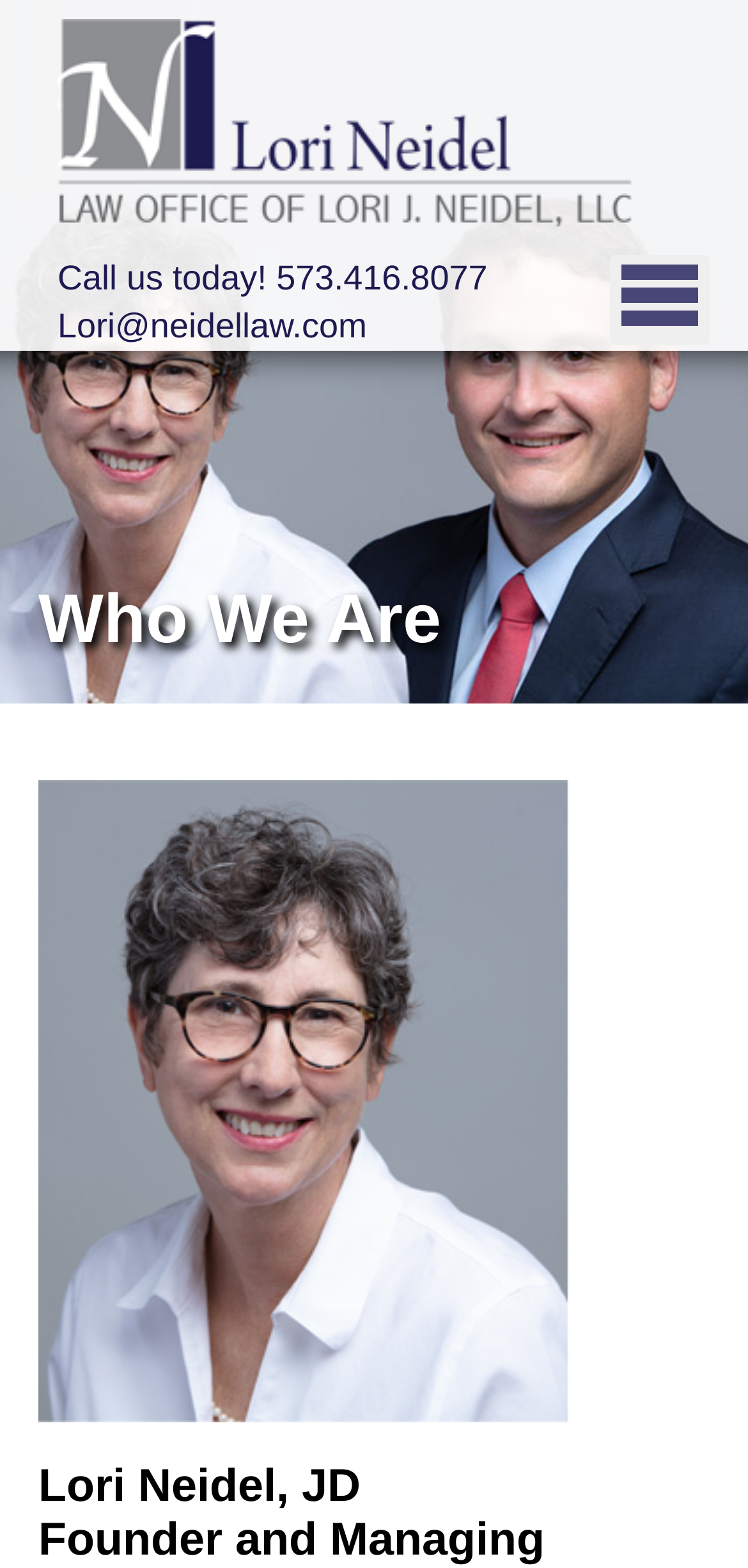Extract the primary headline from the webpage and present its text.

Who We Are